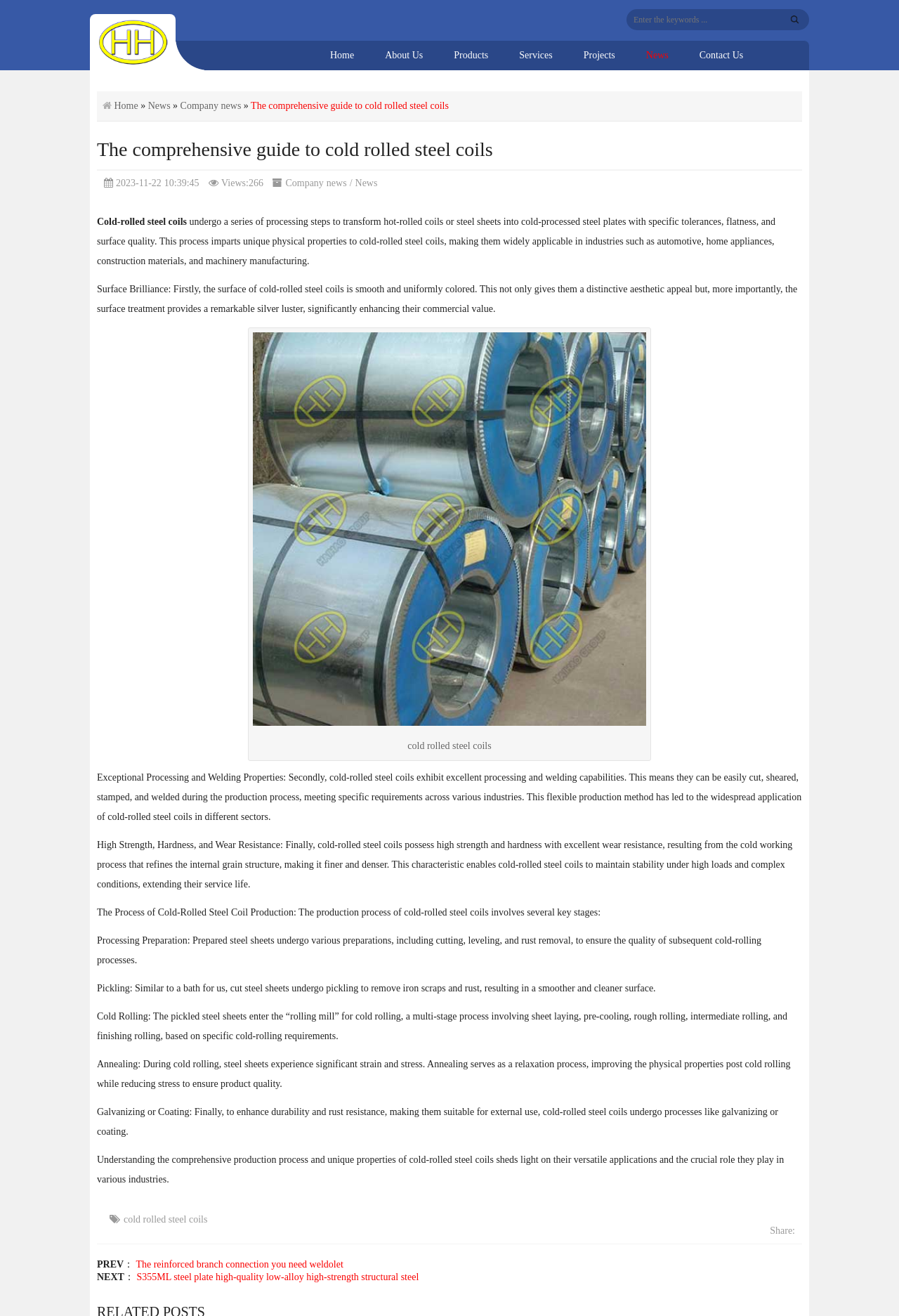Identify the coordinates of the bounding box for the element that must be clicked to accomplish the instruction: "Read about Company news".

[0.2, 0.076, 0.268, 0.084]